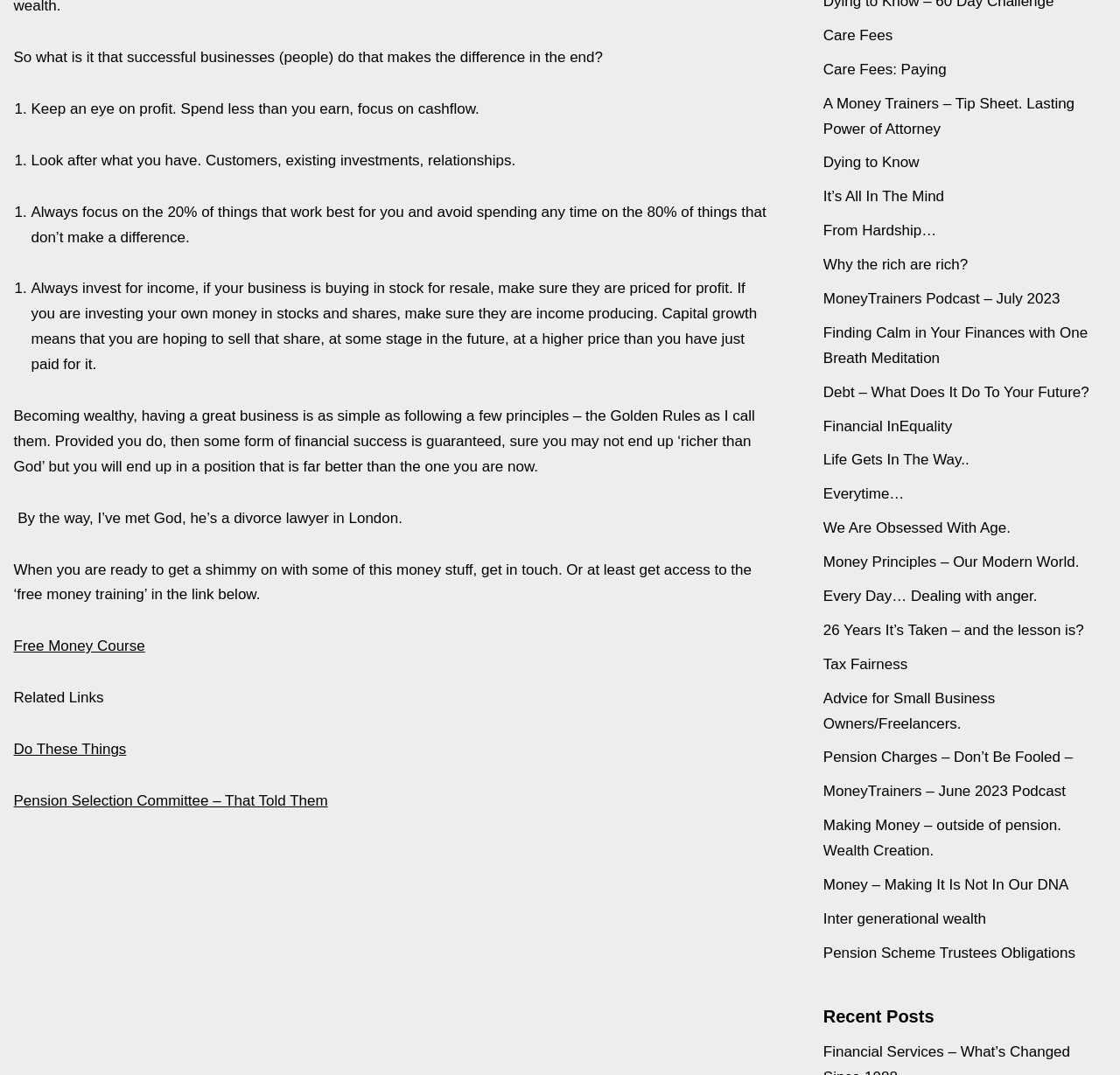What is the theme of the 'Recent Posts' section?
Craft a detailed and extensive response to the question.

The 'Recent Posts' section appears to be a collection of links to articles or blog posts related to financial topics, such as money management, wealth creation, and financial planning. The theme of this section is consistent with the overall topic of the webpage, which is achieving financial success.